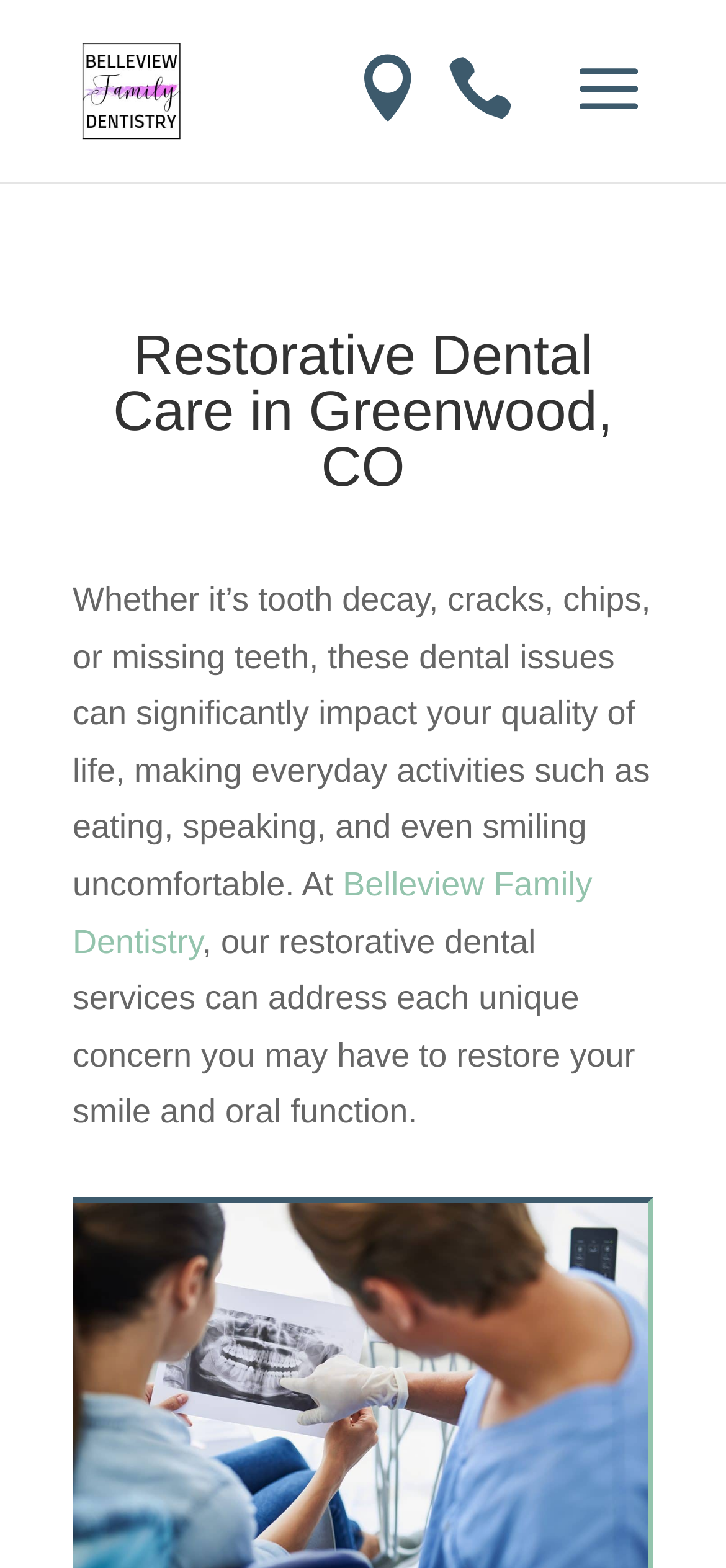Based on the image, provide a detailed response to the question:
Where is the dental clinic located?

I found the location of the dental clinic by looking at the title of the webpage 'Restorative Dentist in Greenwood Village CO - Tooth Repair' which suggests that the clinic is located in Greenwood Village, CO.